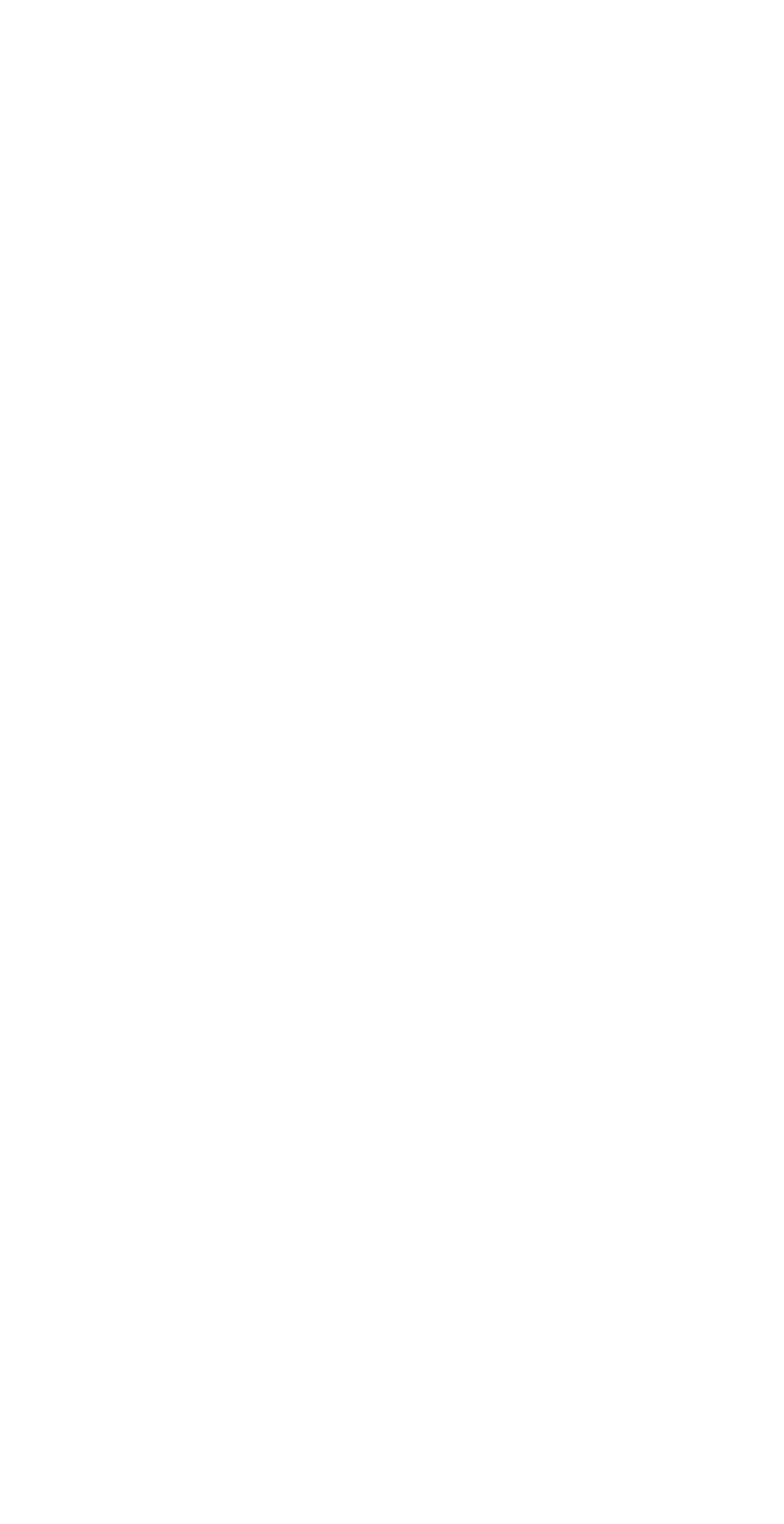What is the position of the 'QUICK LINK' heading?
Please utilize the information in the image to give a detailed response to the question.

By comparing the y1 and y2 coordinates of the bounding boxes, I determined that the 'QUICK LINK' heading is positioned below the 'IMPORTENT LINK' heading.